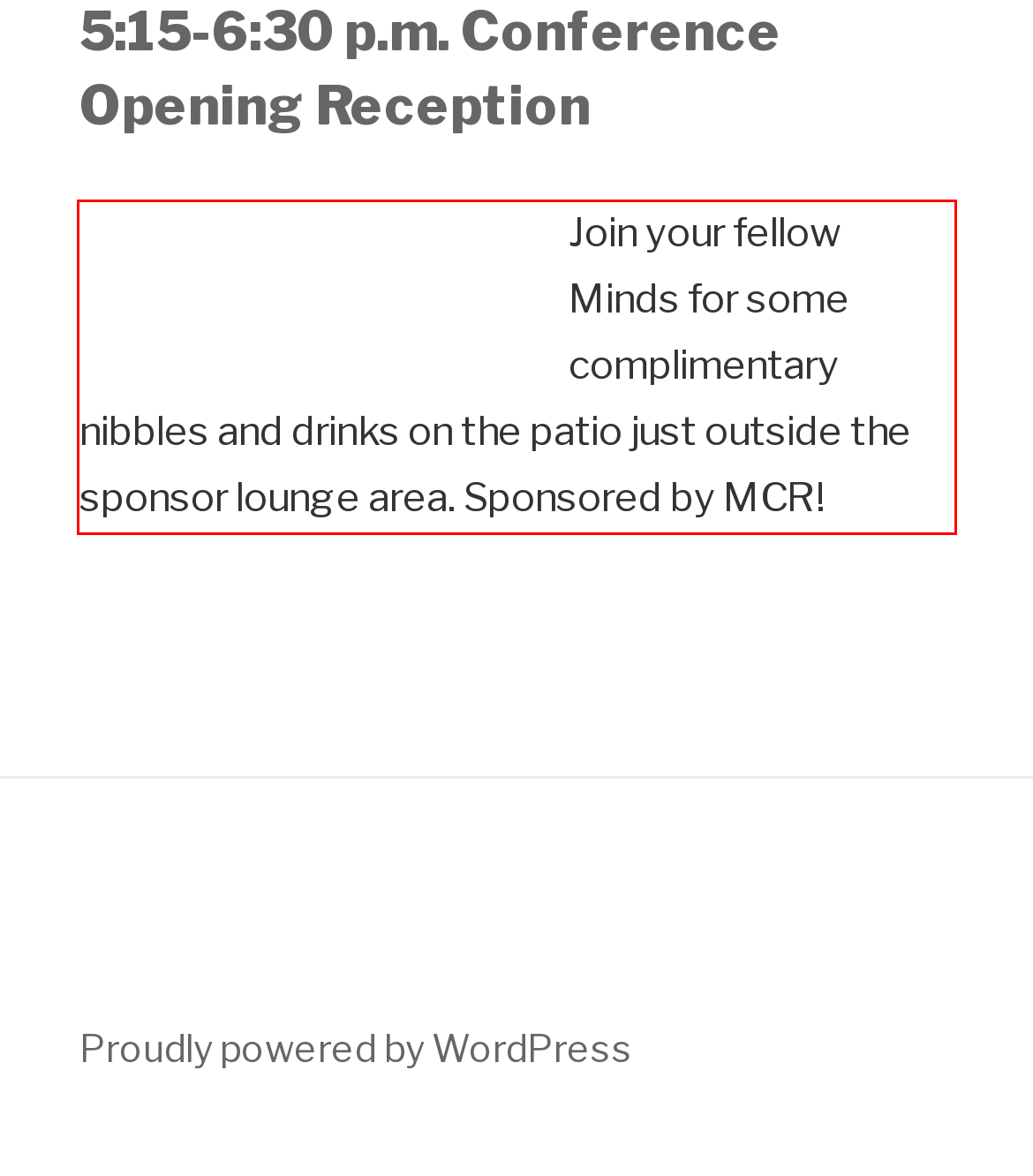With the provided screenshot of a webpage, locate the red bounding box and perform OCR to extract the text content inside it.

Join your fellow Minds for some complimentary nibbles and drinks on the patio just outside the sponsor lounge area. Sponsored by MCR!